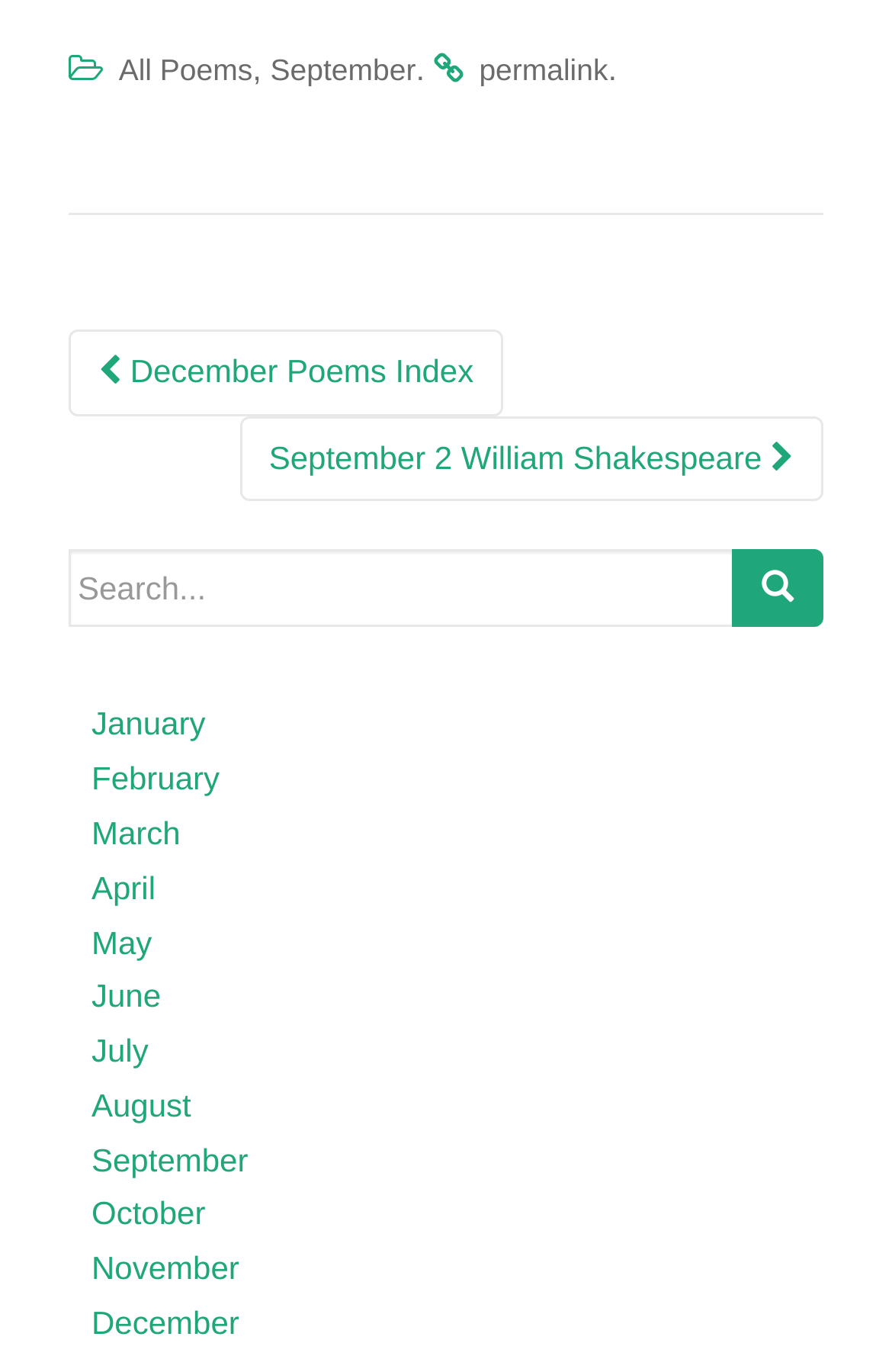Can you find the bounding box coordinates for the element to click on to achieve the instruction: "Go to December poems"?

[0.103, 0.951, 0.268, 0.977]